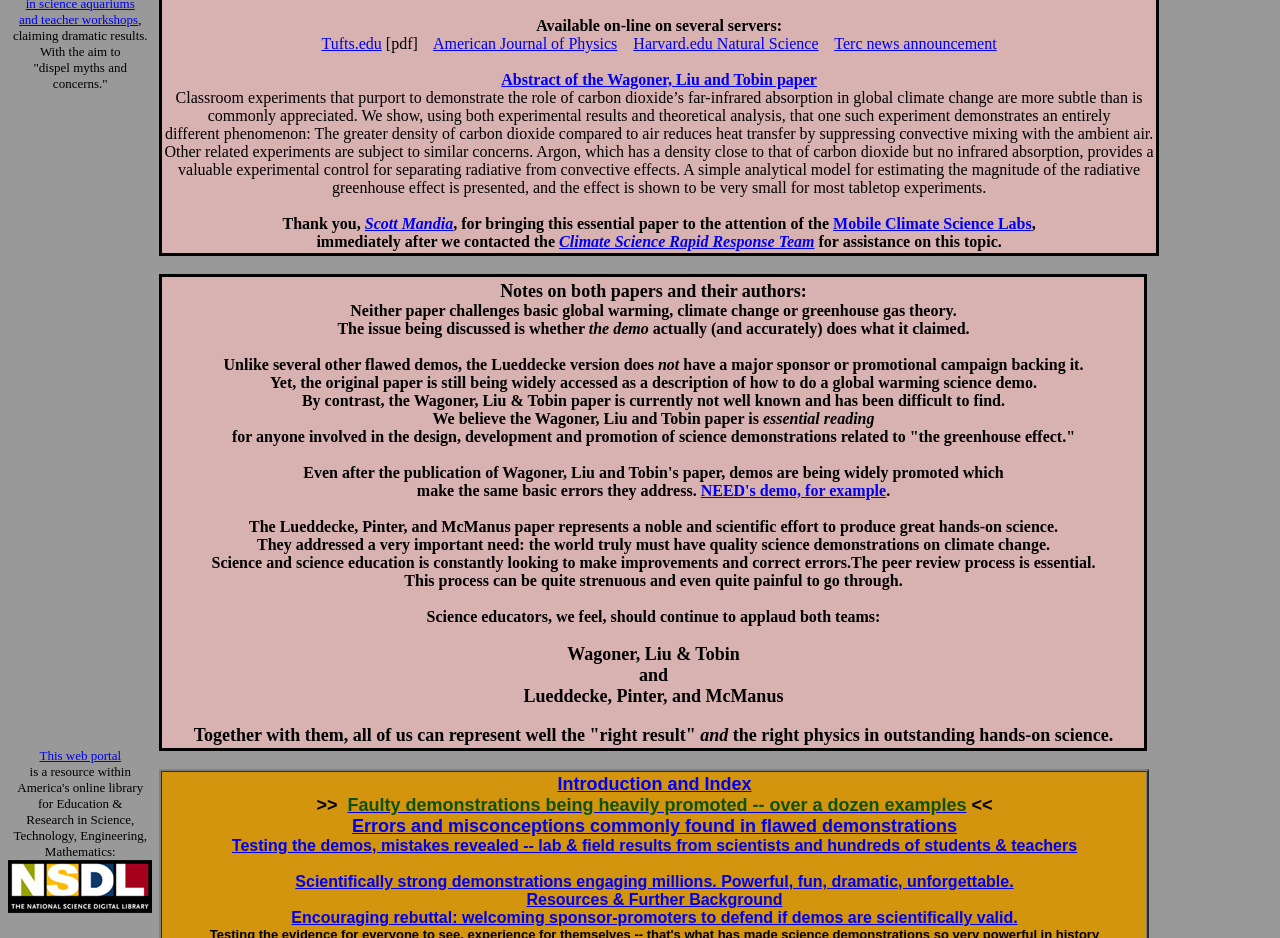Using the webpage screenshot, locate the HTML element that fits the following description and provide its bounding box: "Tufts.edu".

[0.251, 0.018, 0.611, 0.055]